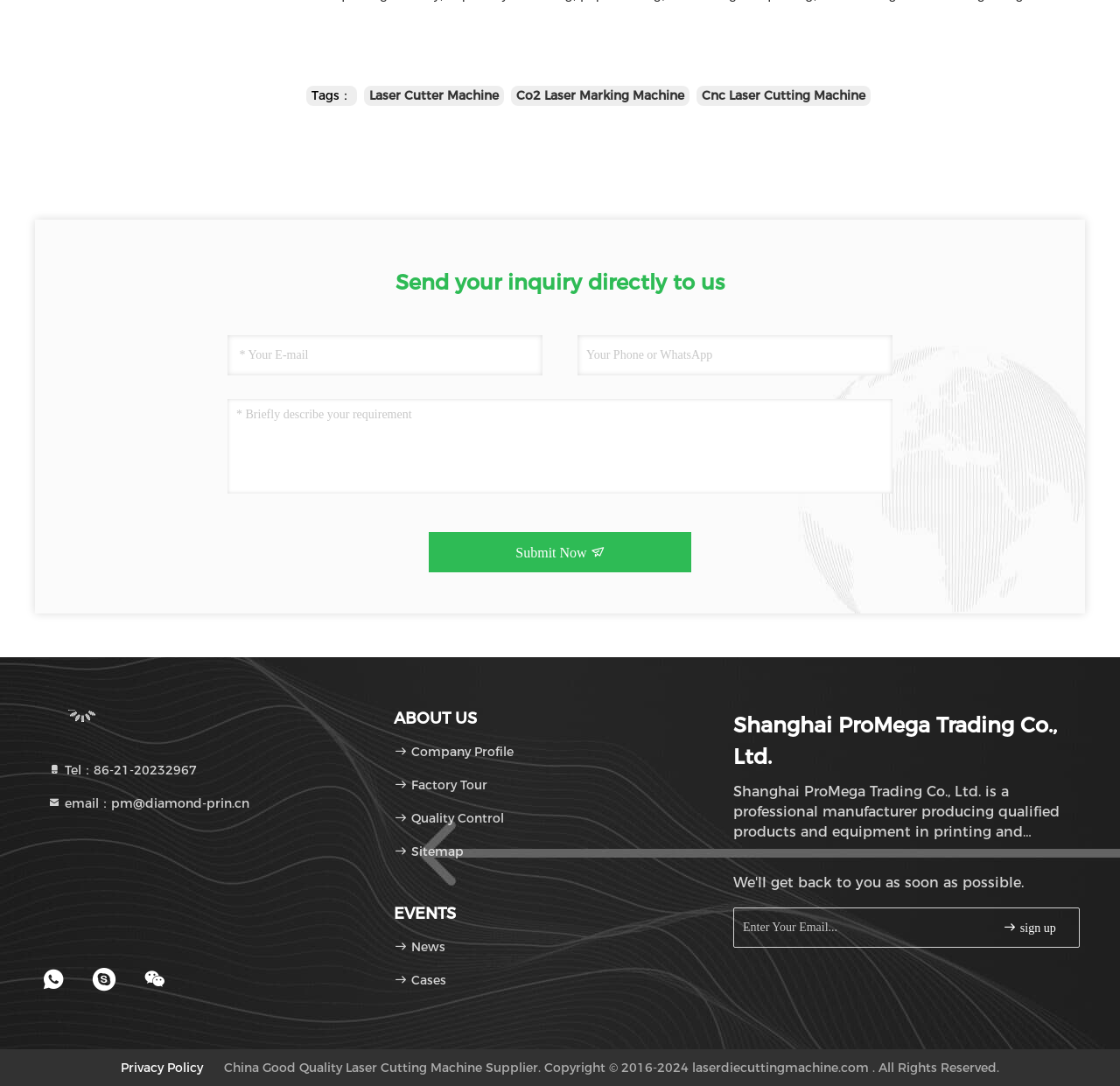Determine the bounding box coordinates of the clickable element to complete this instruction: "Click the 'ABOUT US' link". Provide the coordinates in the format of four float numbers between 0 and 1, [left, top, right, bottom].

[0.352, 0.653, 0.426, 0.67]